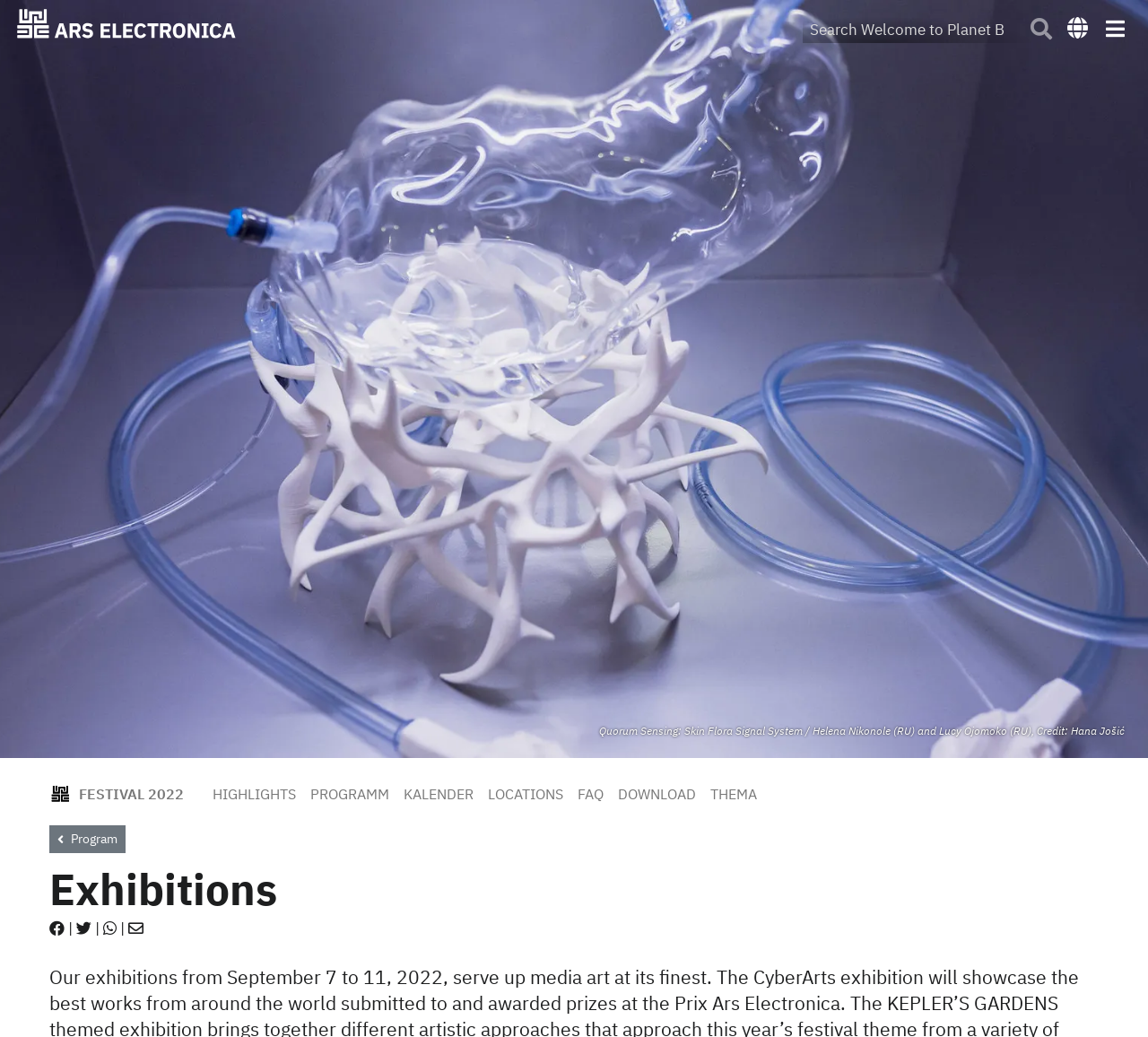What is the name of the festival?
Using the picture, provide a one-word or short phrase answer.

Ars Electronica